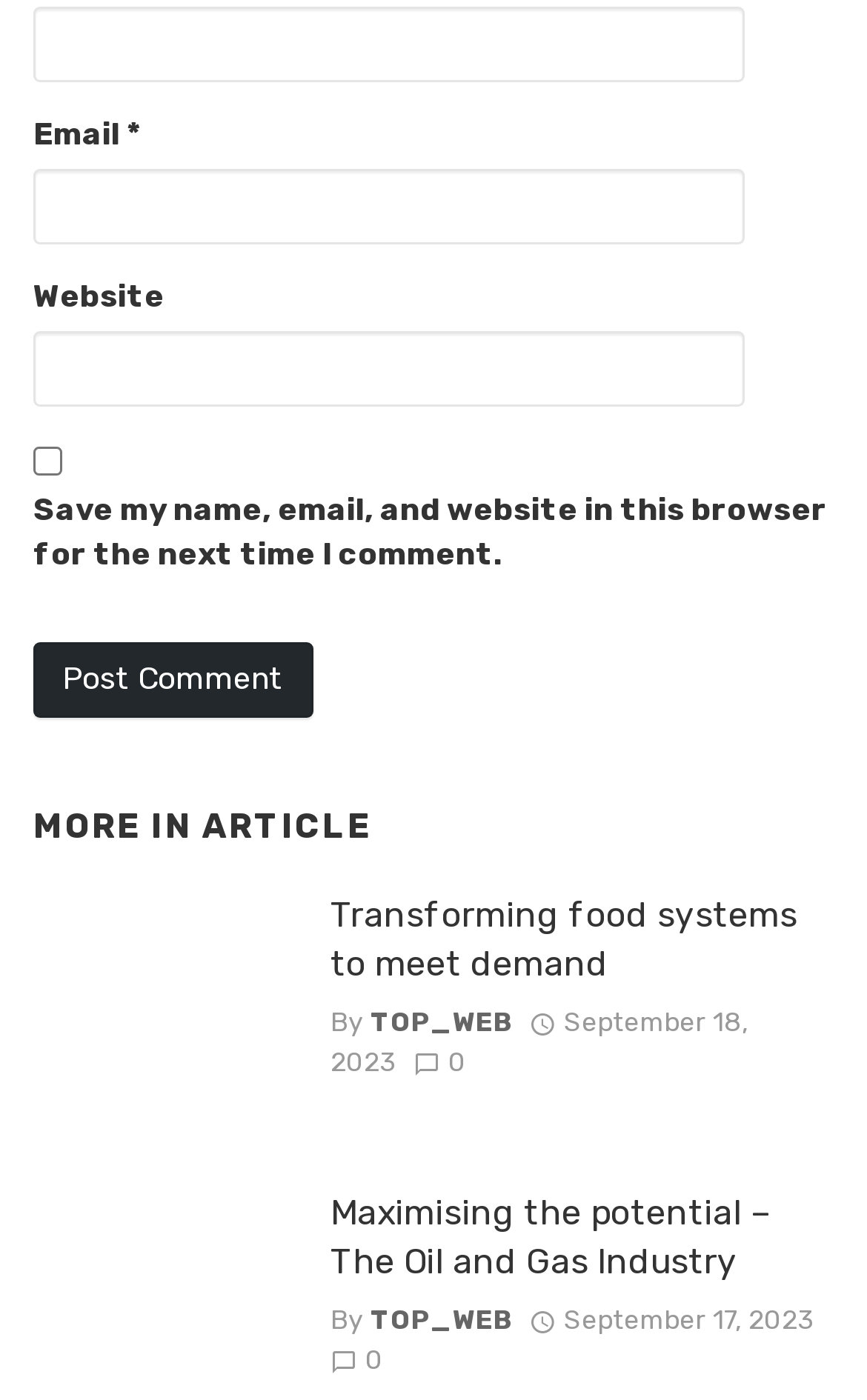Determine the coordinates of the bounding box for the clickable area needed to execute this instruction: "Enter your name".

[0.038, 0.004, 0.859, 0.058]